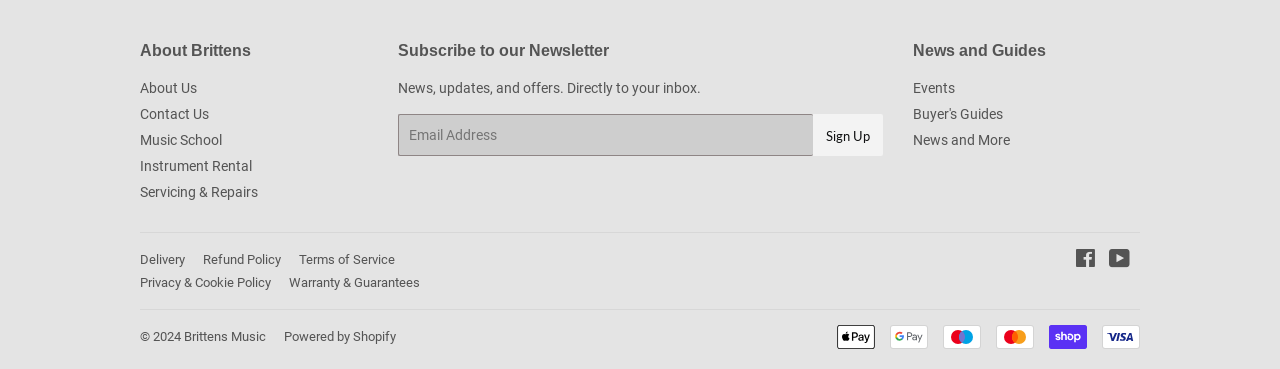Please determine the bounding box coordinates of the clickable area required to carry out the following instruction: "Enter email address". The coordinates must be four float numbers between 0 and 1, represented as [left, top, right, bottom].

[0.311, 0.31, 0.635, 0.424]